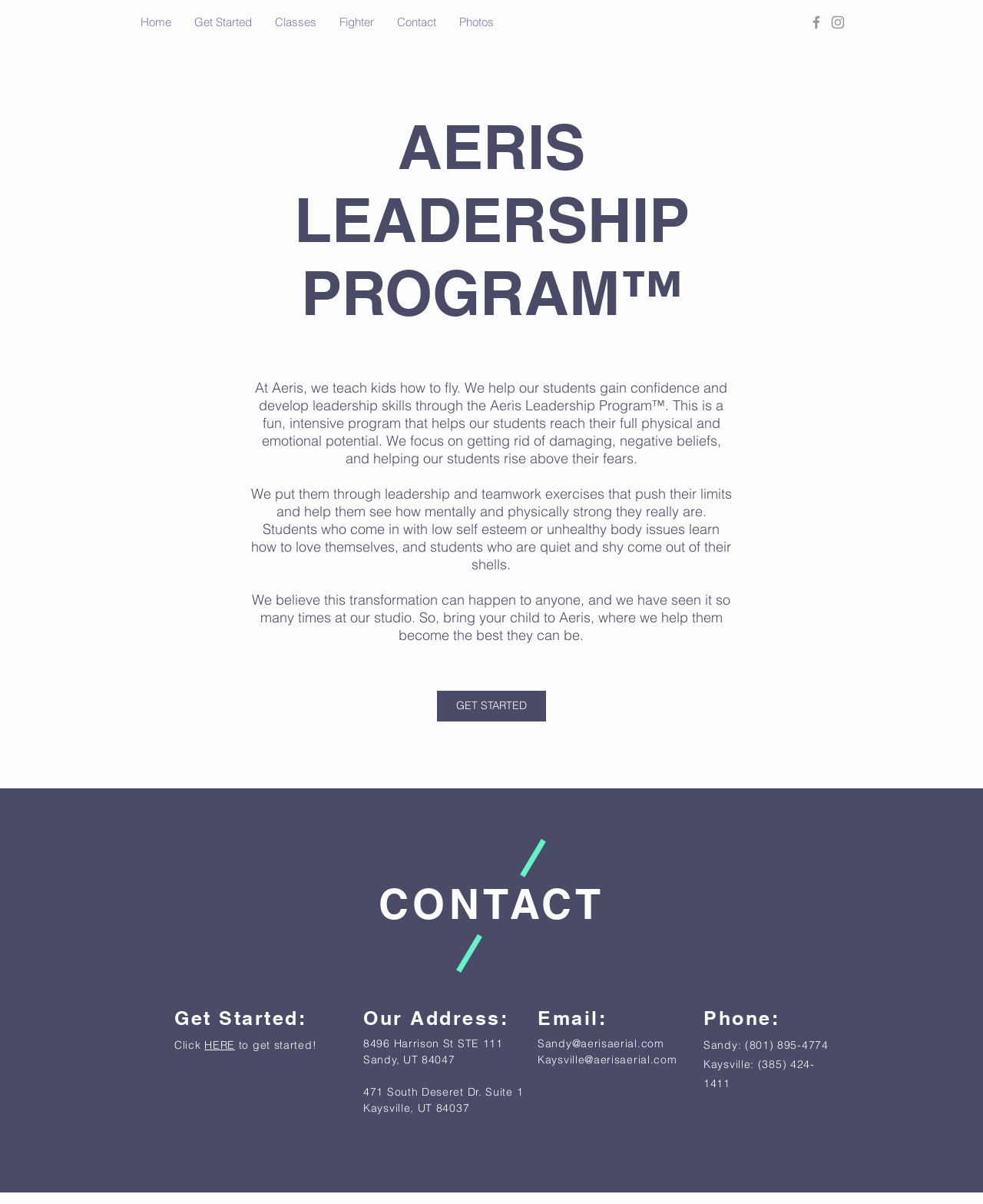What is the name of the program that helps students gain confidence and develop leadership skills?
Look at the image and respond with a single word or a short phrase.

Aeris Leadership Program